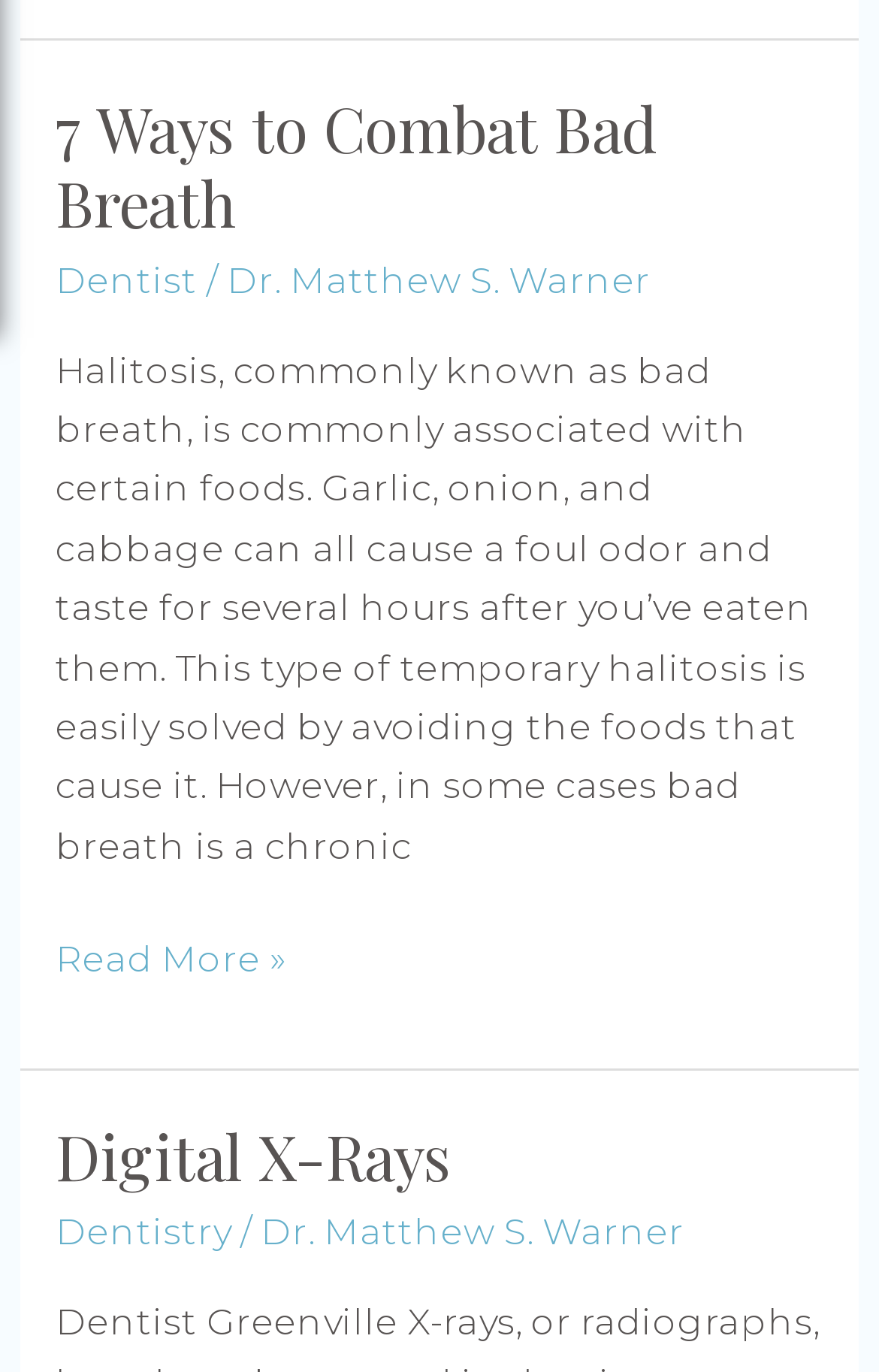Mark the bounding box of the element that matches the following description: "ACA students".

None